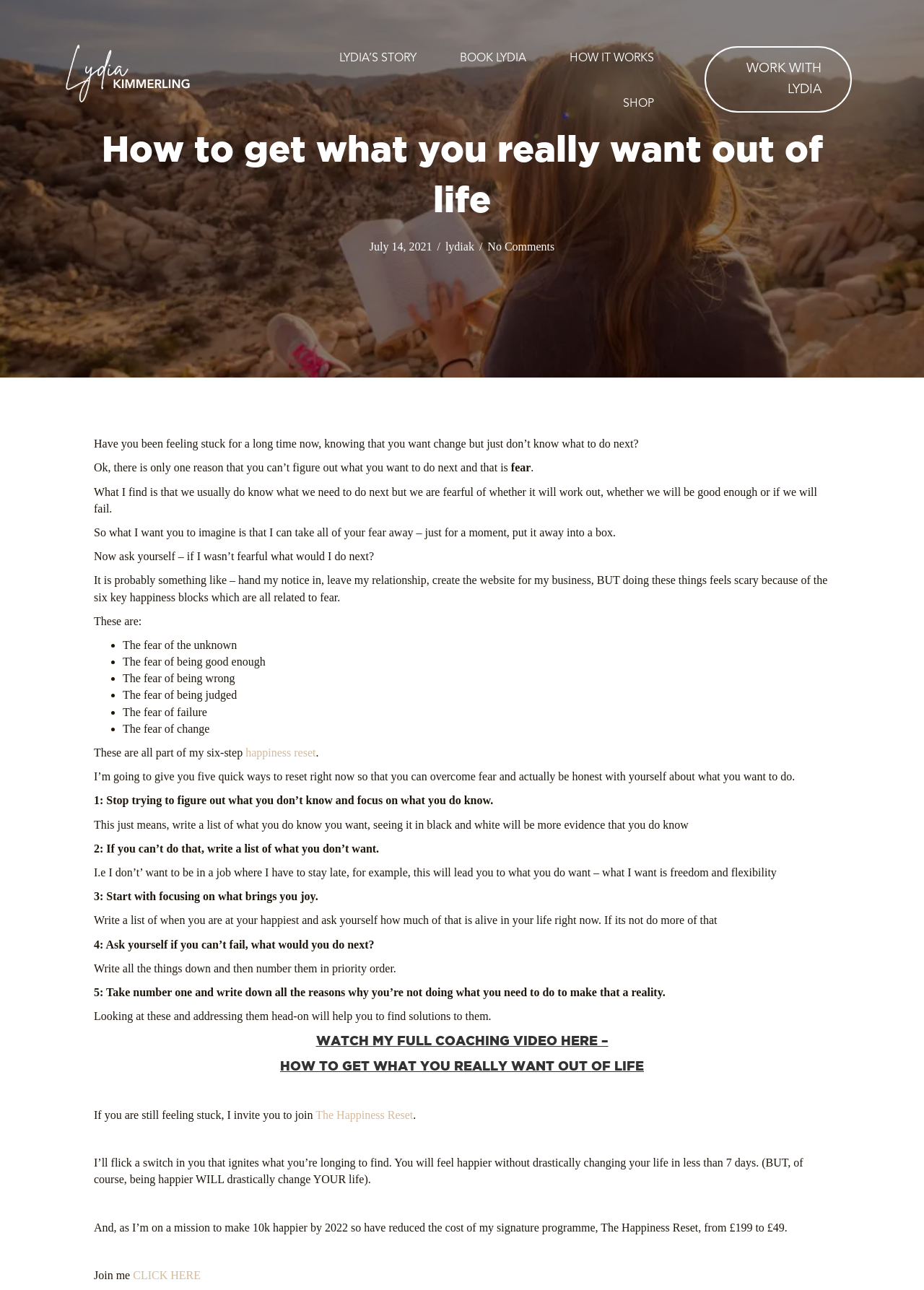How many people does the author want to make happier by 2022?
Please give a detailed answer to the question using the information shown in the image.

The author wants to make 10,000 people happier by 2022, which is mentioned in the article as a mission to achieve.